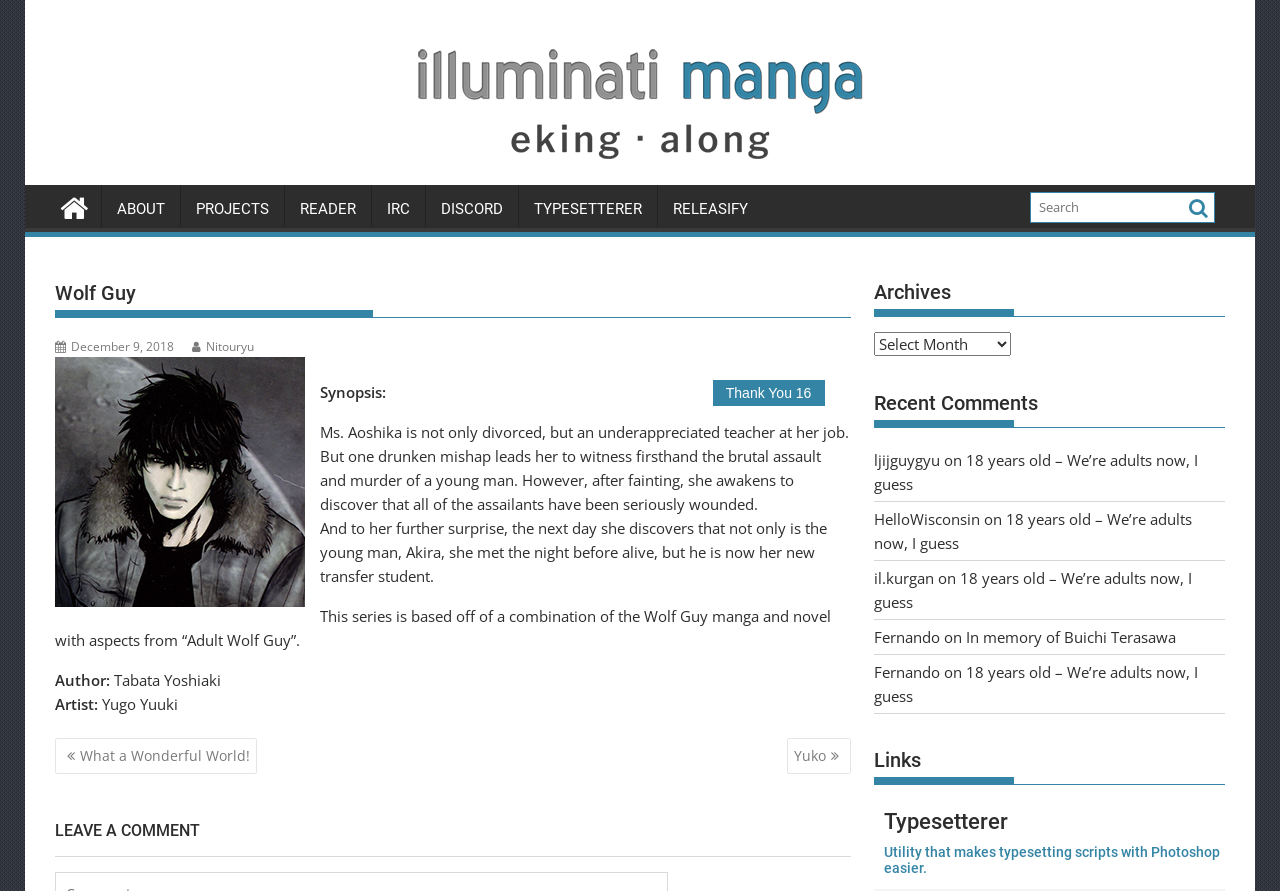Give an in-depth explanation of the webpage layout and content.

This webpage appears to be a manga or novel reader website, specifically featuring the series "Wolf Guy". At the top, there is a navigation bar with links to "ABOUT", "PROJECTS", "READER", "IRC", "DISCORD", and "TYPESETTERER". To the right of the navigation bar, there is a search box with a magnifying glass icon.

Below the navigation bar, there is a large article section that takes up most of the page. The article is divided into several sections. At the top, there is a header with the title "Wolf Guy" and a link to the publication date "December 9, 2018". Next to the title, there is a figure or image.

Below the header, there is a synopsis section that provides a brief summary of the story. The synopsis is divided into three paragraphs, describing the main character Ms. Aoshika and the events that unfold.

To the right of the synopsis, there is a button labeled "Thank You 16". Below the synopsis, there are sections for the author and artist, listing their names as Tabata Yoshiaki and Yugo Yuuki, respectively.

Further down the page, there is a post navigation section with links to previous and next posts, labeled "What a Wonderful World!" and "Yuko", respectively. Below this, there is a section for leaving a comment.

On the right-hand side of the page, there are several sections, including archives, recent comments, and links. The archives section has a dropdown menu, while the recent comments section lists several comments with links to the corresponding posts. The links section has a single link to a utility called "Typesetterer" that makes typesetting scripts with Photoshop easier.